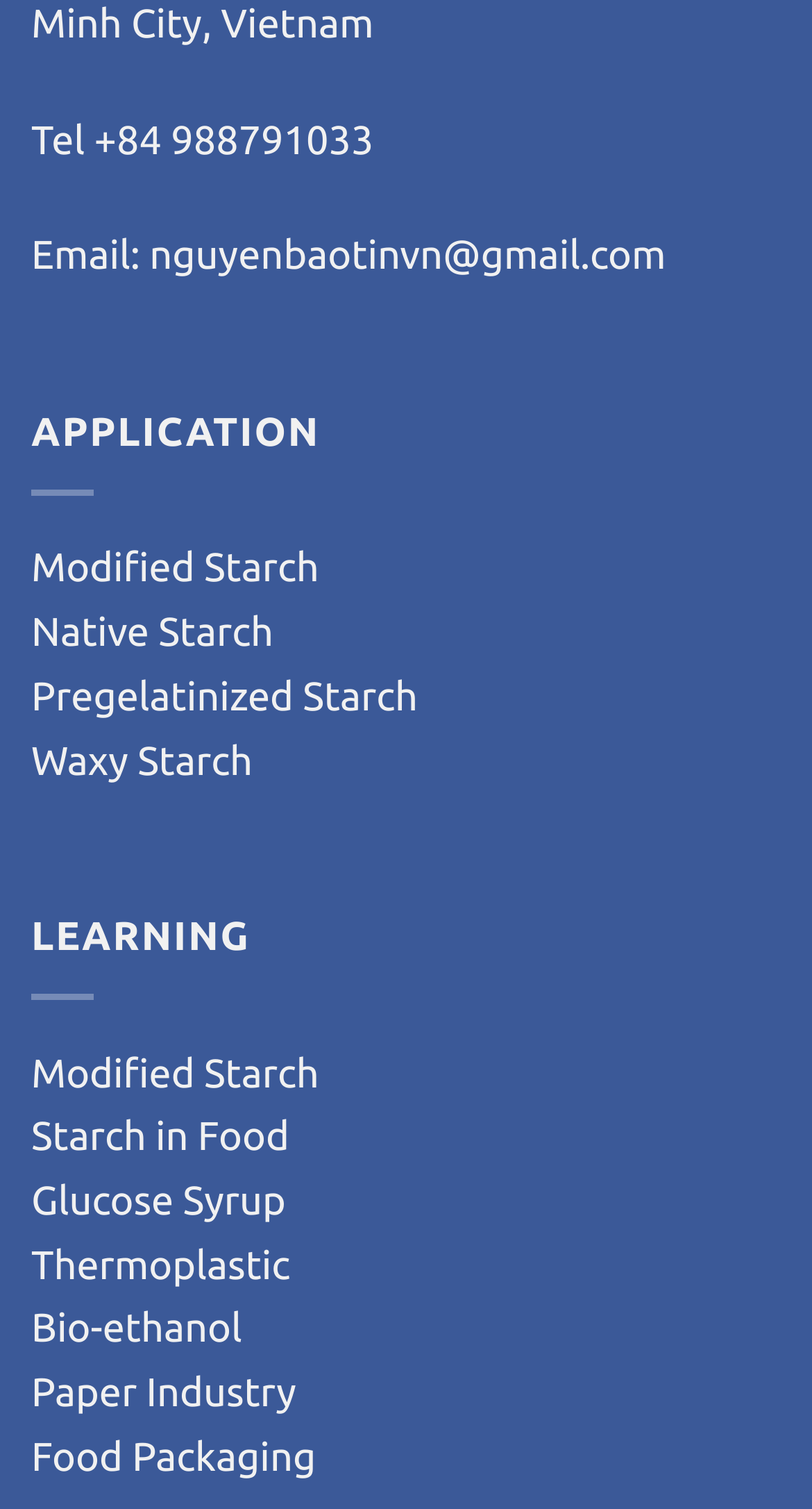What is the last link on the webpage?
Based on the visual content, answer with a single word or a brief phrase.

Food Packaging